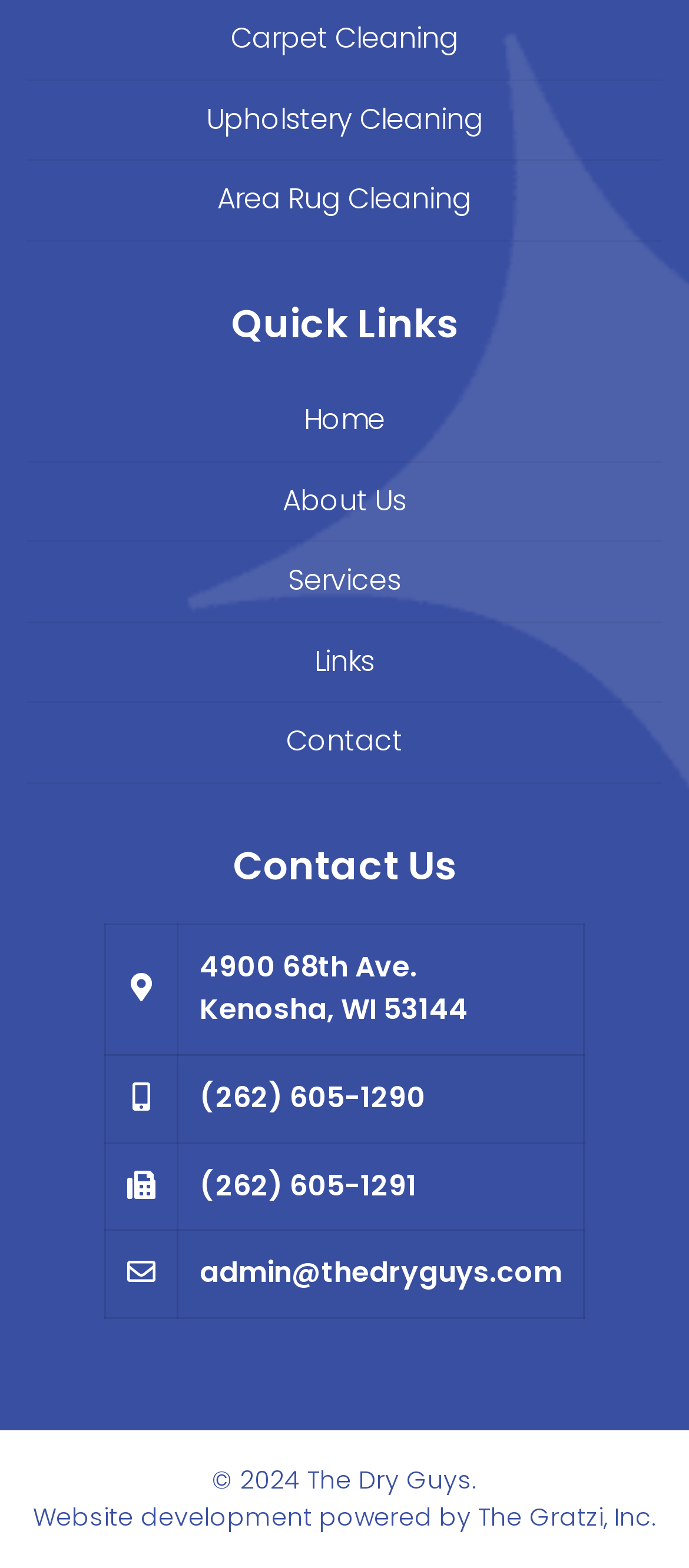Please identify the bounding box coordinates of the region to click in order to complete the task: "Visit The Dry Guys website". The coordinates must be four float numbers between 0 and 1, specified as [left, top, right, bottom].

[0.446, 0.932, 0.685, 0.955]